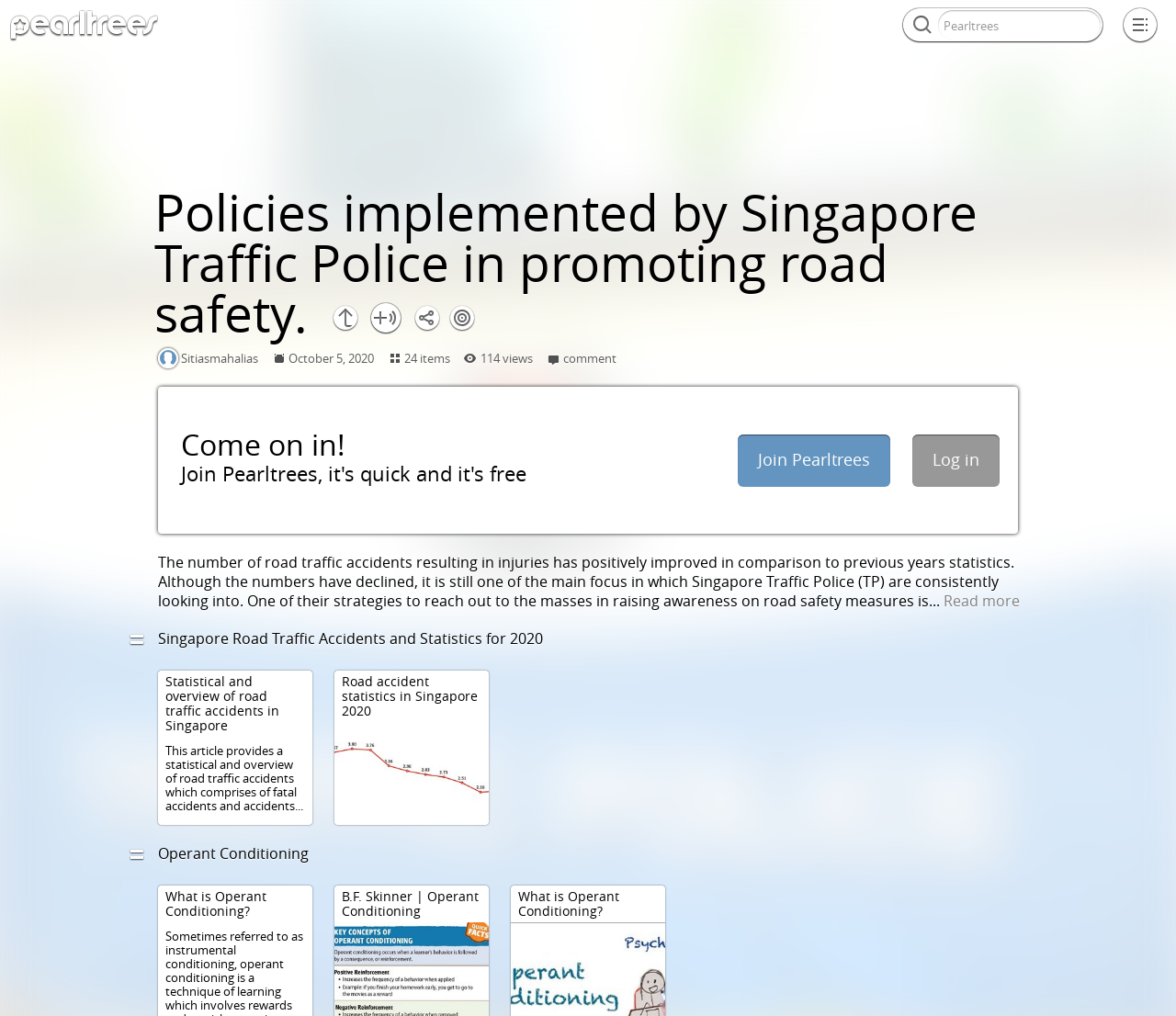What is the topic of the article?
Answer with a single word or phrase by referring to the visual content.

Road traffic accidents